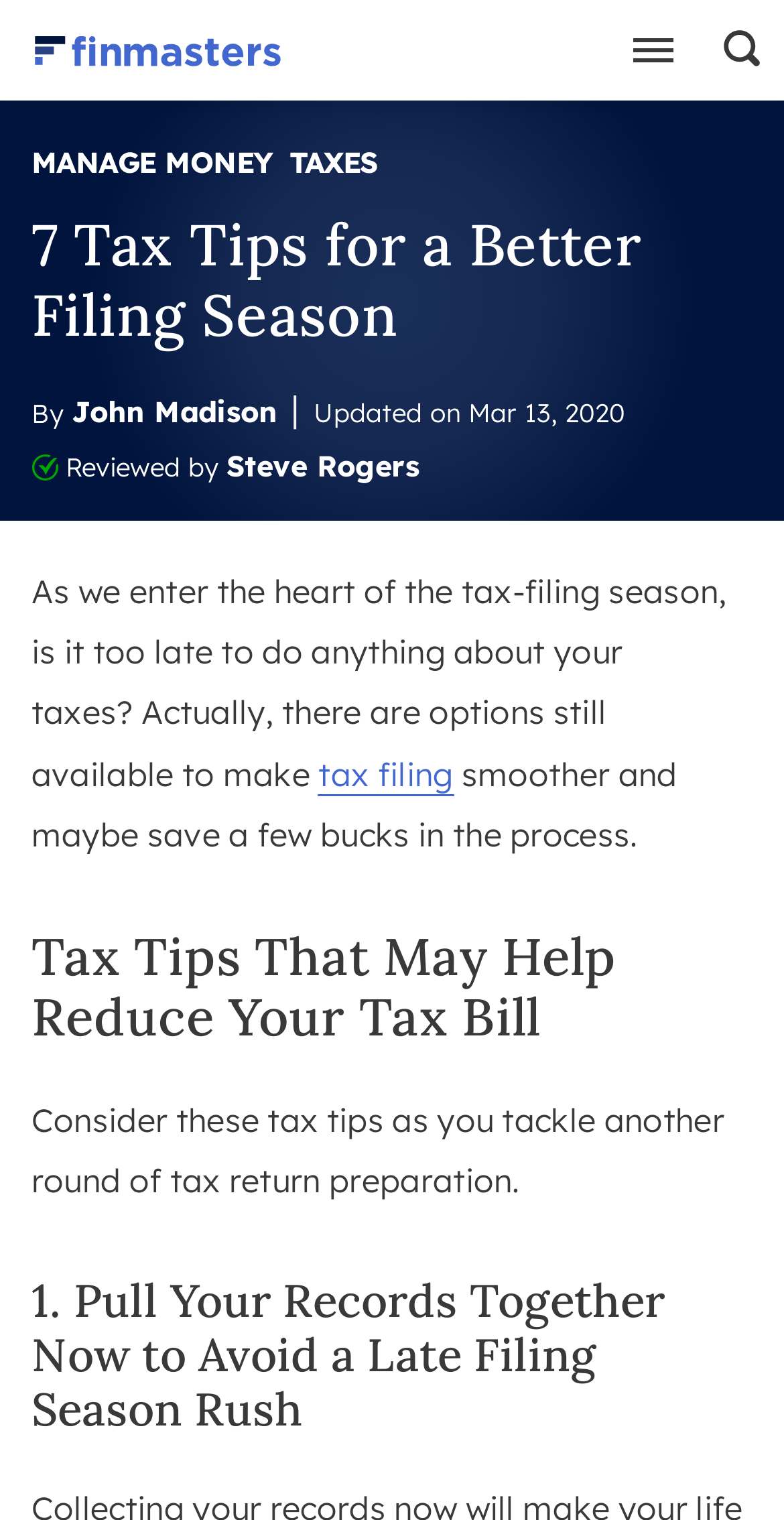What is the date of the article update?
Please respond to the question with a detailed and informative answer.

I found the date of the article update by looking at the text following the 'Updated on' label, which is 'Mar 13, 2020'.